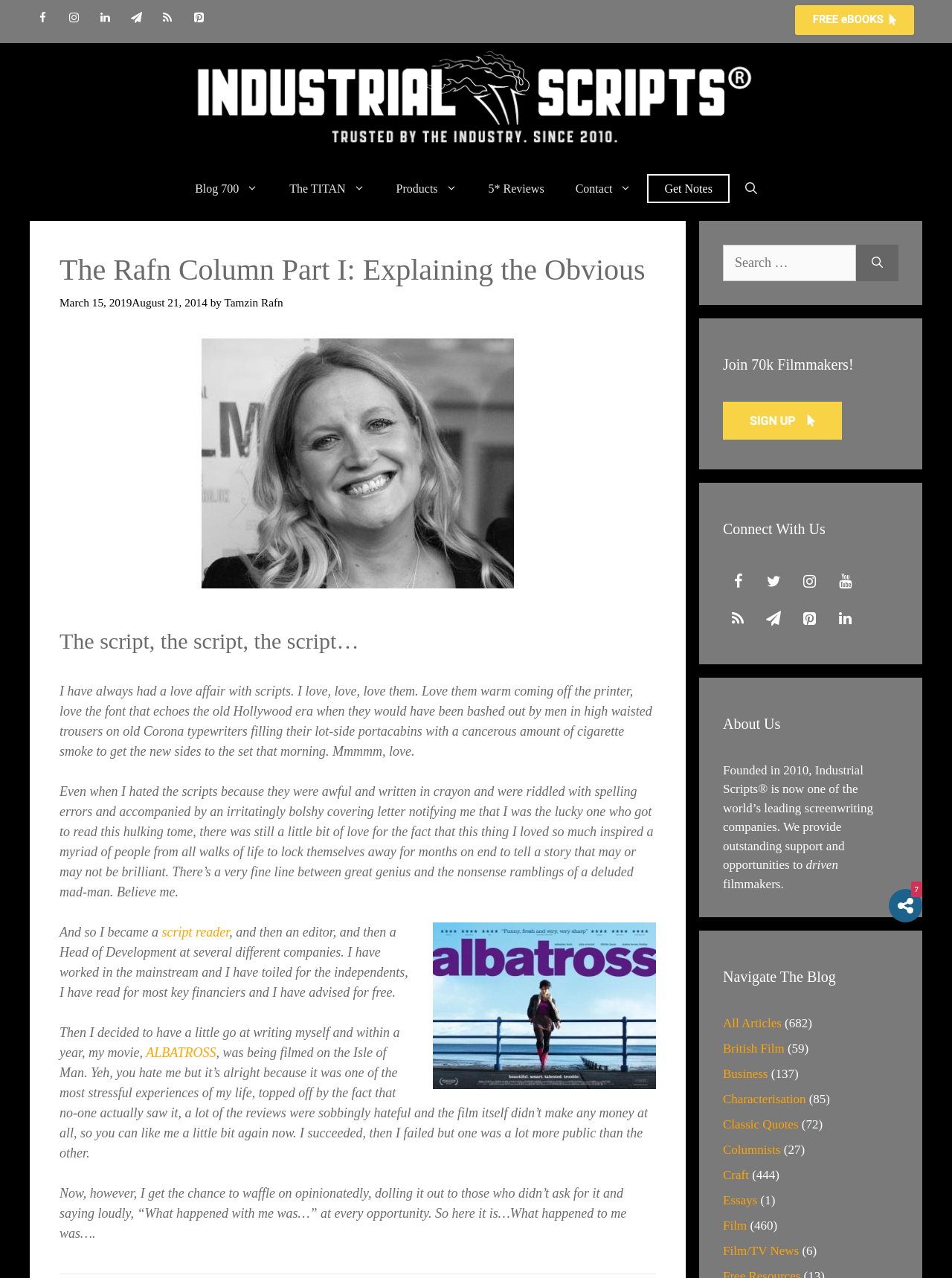What is the author's profession?
Provide a short answer using one word or a brief phrase based on the image.

script reader